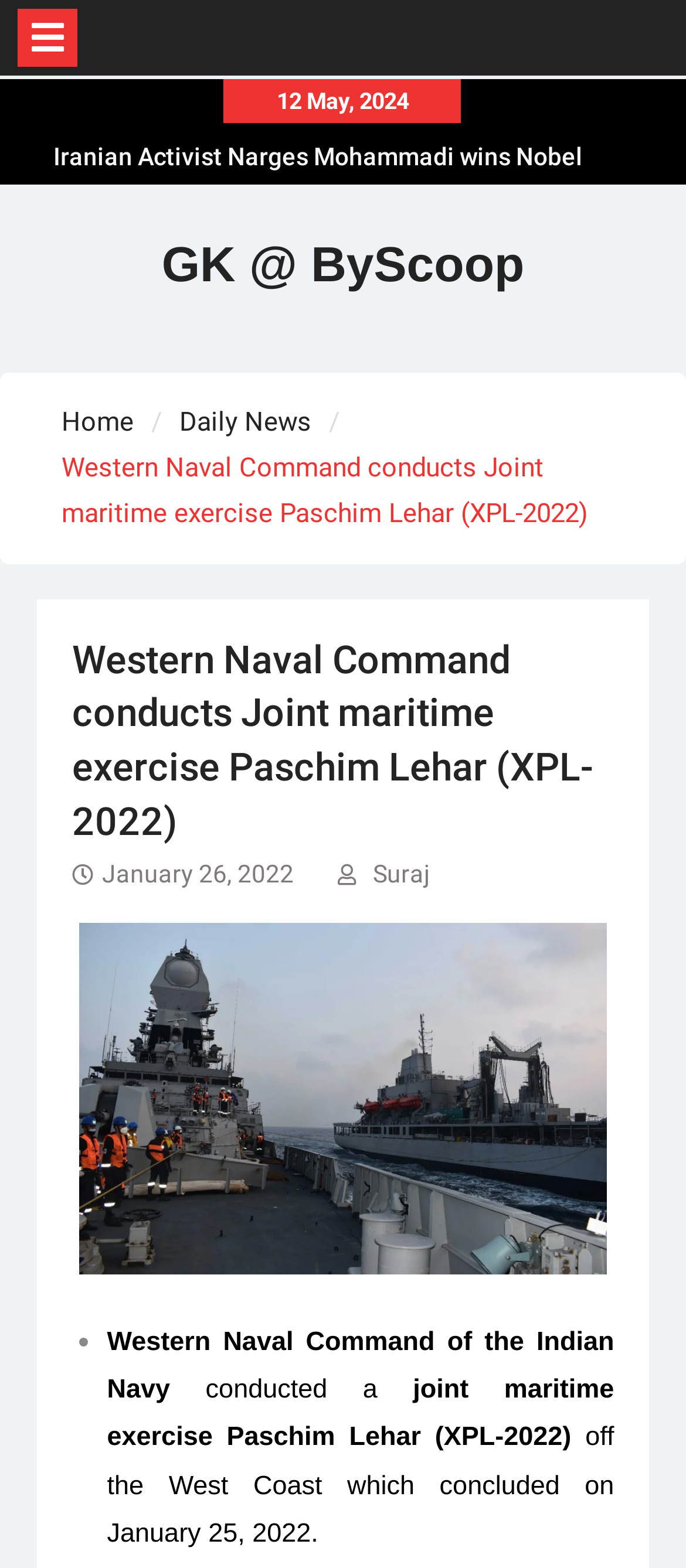Create a detailed narrative describing the layout and content of the webpage.

This webpage appears to be a news article or blog post about the Western Naval Command of the Indian Navy conducting a joint maritime exercise called Paschim Lehar (XPL-2022) off the West Coast, which concluded on January 25, 2022. 

At the top left of the page, there is a small icon represented by '\uf0c9'. Next to it, on the top right, is a date "12 May, 2024". Below these elements, there are several links to other news articles, including "Centre hikes LPG Subsidy for Ujjwala Beneficiaries to ₹ 300 from ₹ 200", "Indian Army to conduct first ever East Tech 2023 in Guwahati", and others. 

On the left side of the page, there is a navigation menu labeled "Breadcrumbs" with links to "Home" and "Daily News". Below this menu, the title of the current article "Western Naval Command conducts Joint maritime exercise Paschim Lehar (XPL-2022)" is displayed prominently. 

The main content of the article is divided into two sections. The top section has a heading with the same title as the article, followed by a link to the date "January 26, 2022", and another link to the author "Suraj". 

Below this section, there is an image related to the article, taking up most of the width of the page. Underneath the image, the article text begins, describing the joint maritime exercise conducted by the Western Naval Command of the Indian Navy. The text is divided into several paragraphs, with a bullet point at the beginning of the first paragraph.